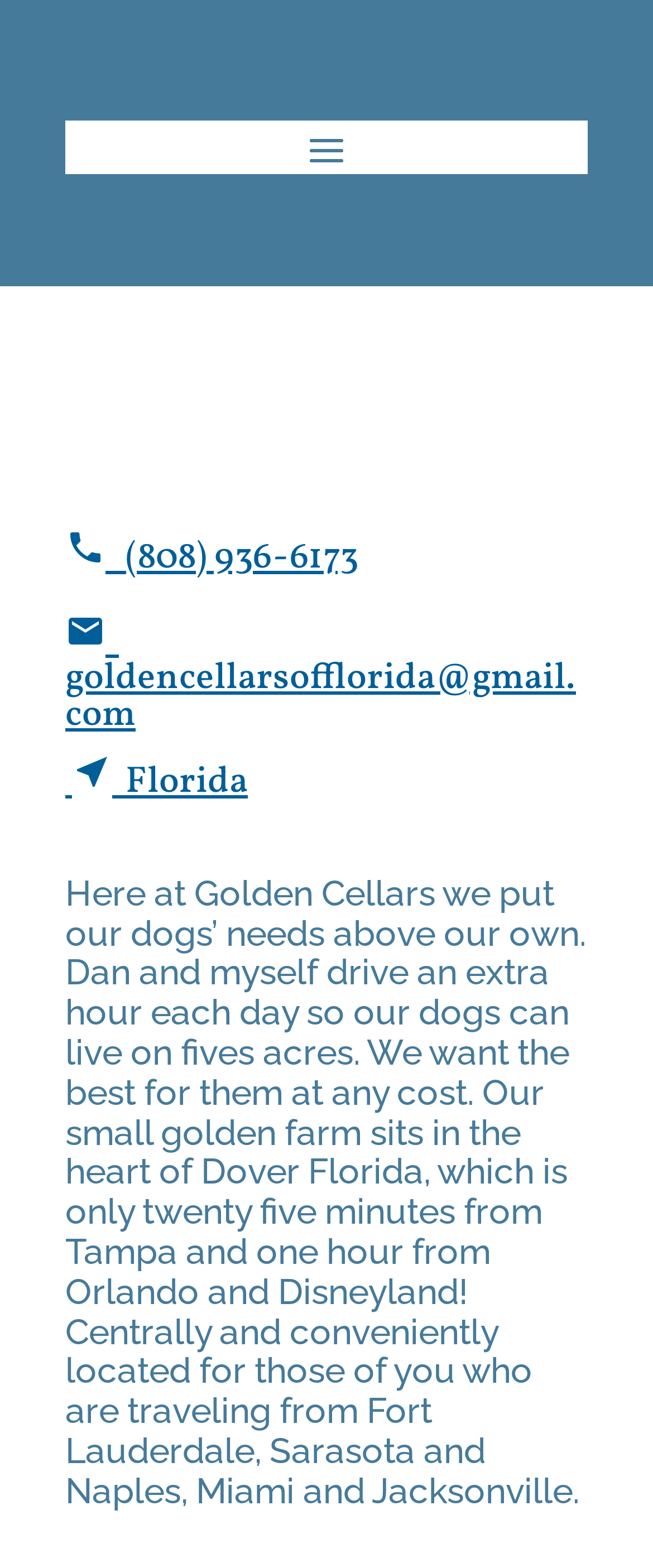Given the description "near_me Florida", determine the bounding box of the corresponding UI element.

[0.1, 0.482, 0.379, 0.515]